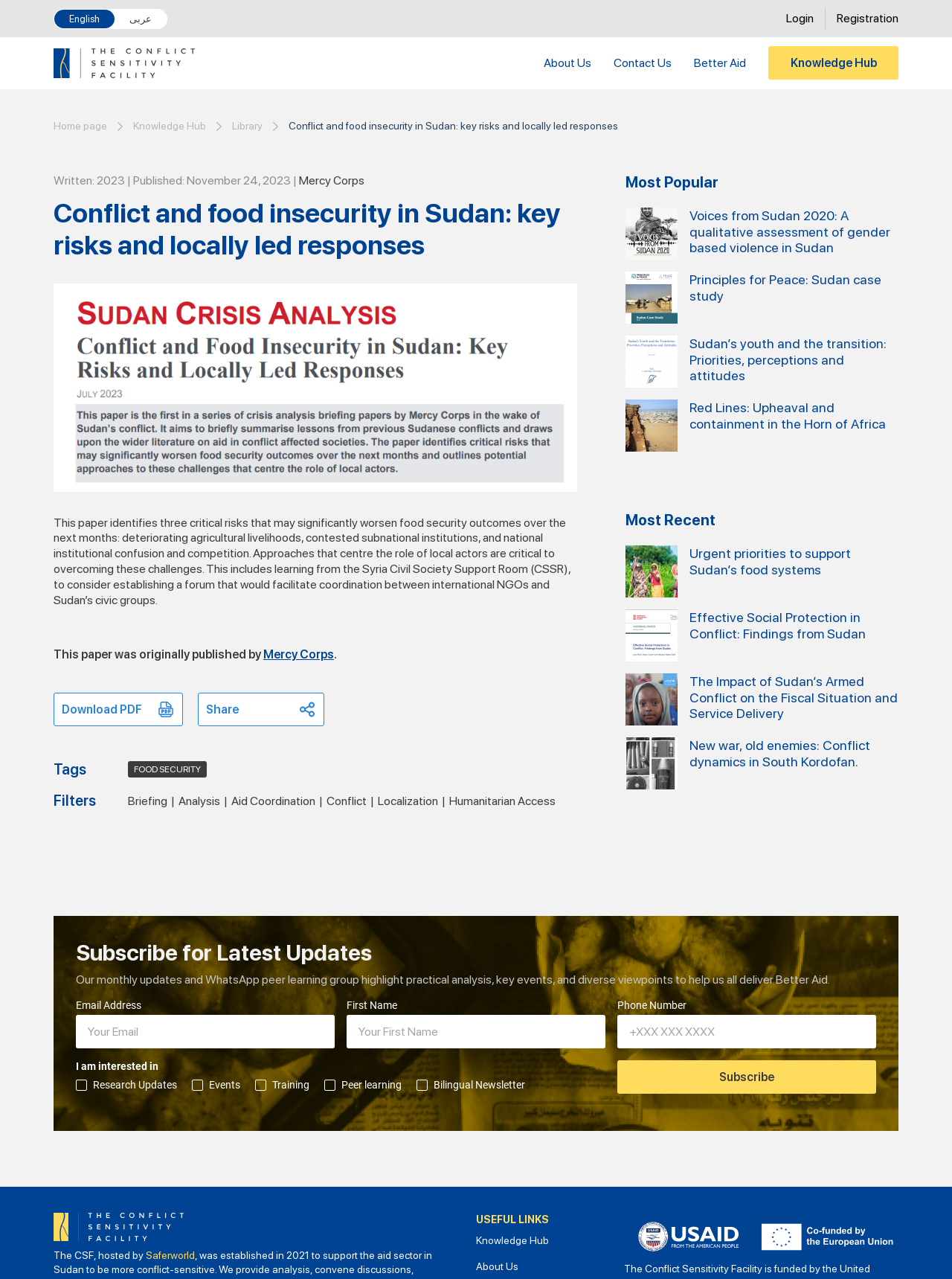What is the format of the downloadable file?
Using the picture, provide a one-word or short phrase answer.

PDF